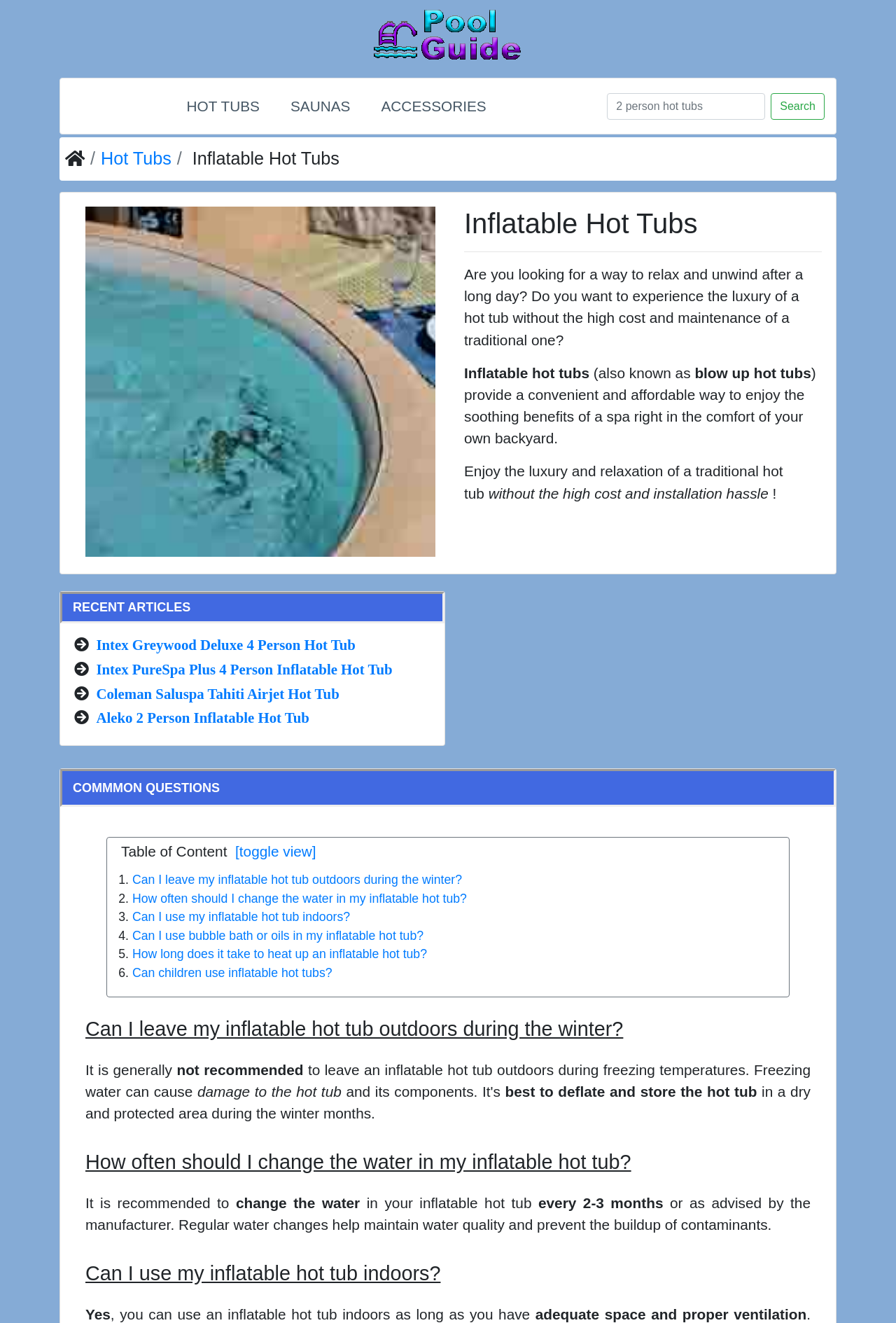Given the element description, predict the bounding box coordinates in the format (top-left x, top-left y, bottom-right x, bottom-right y), using floating point numbers between 0 and 1: Hot Tubs

[0.112, 0.112, 0.191, 0.127]